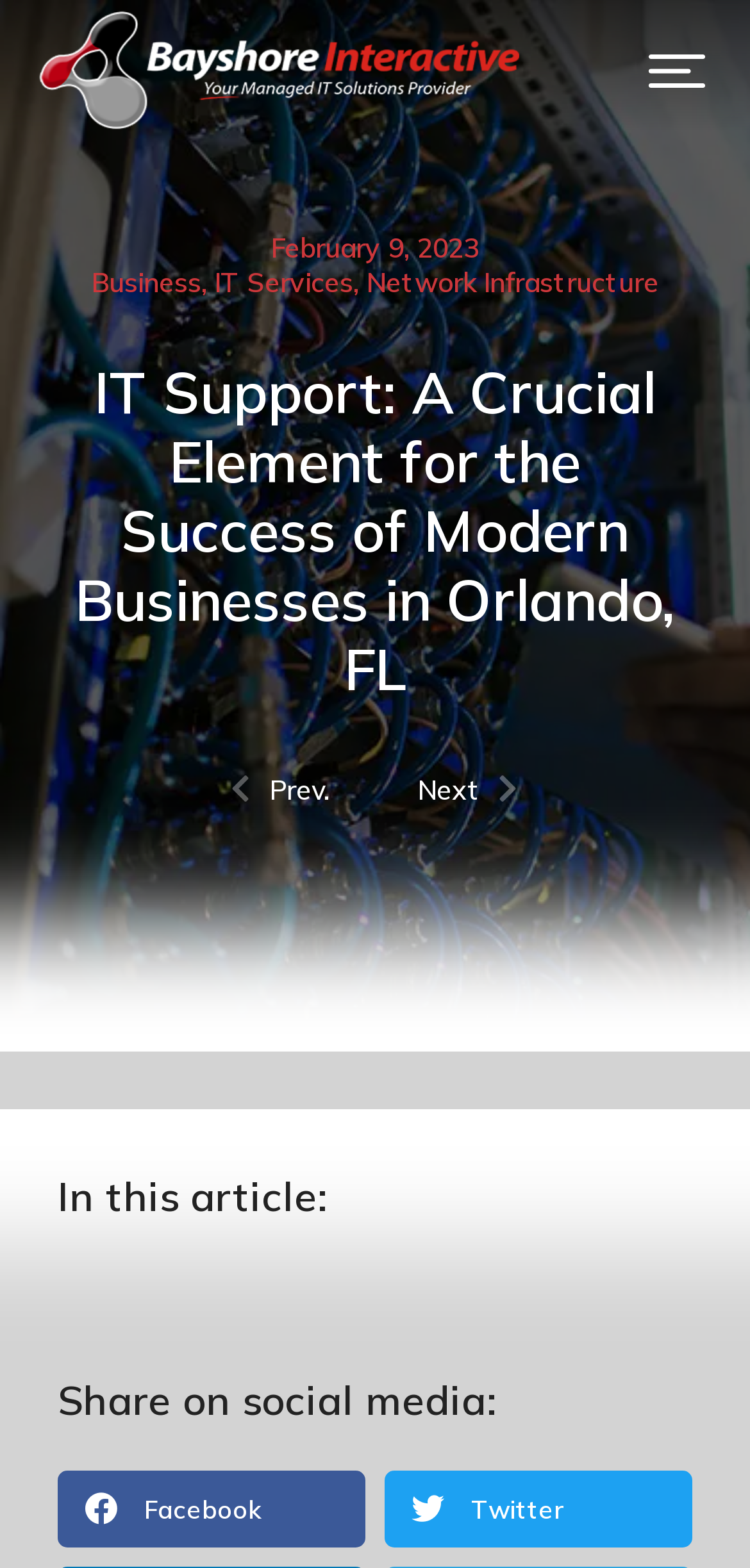How many social media platforms can you share this article on?
Refer to the image and provide a thorough answer to the question.

I counted the number of social media sharing buttons at the bottom of the webpage, and there are two buttons: 'Share on facebook' and 'Share on twitter'.